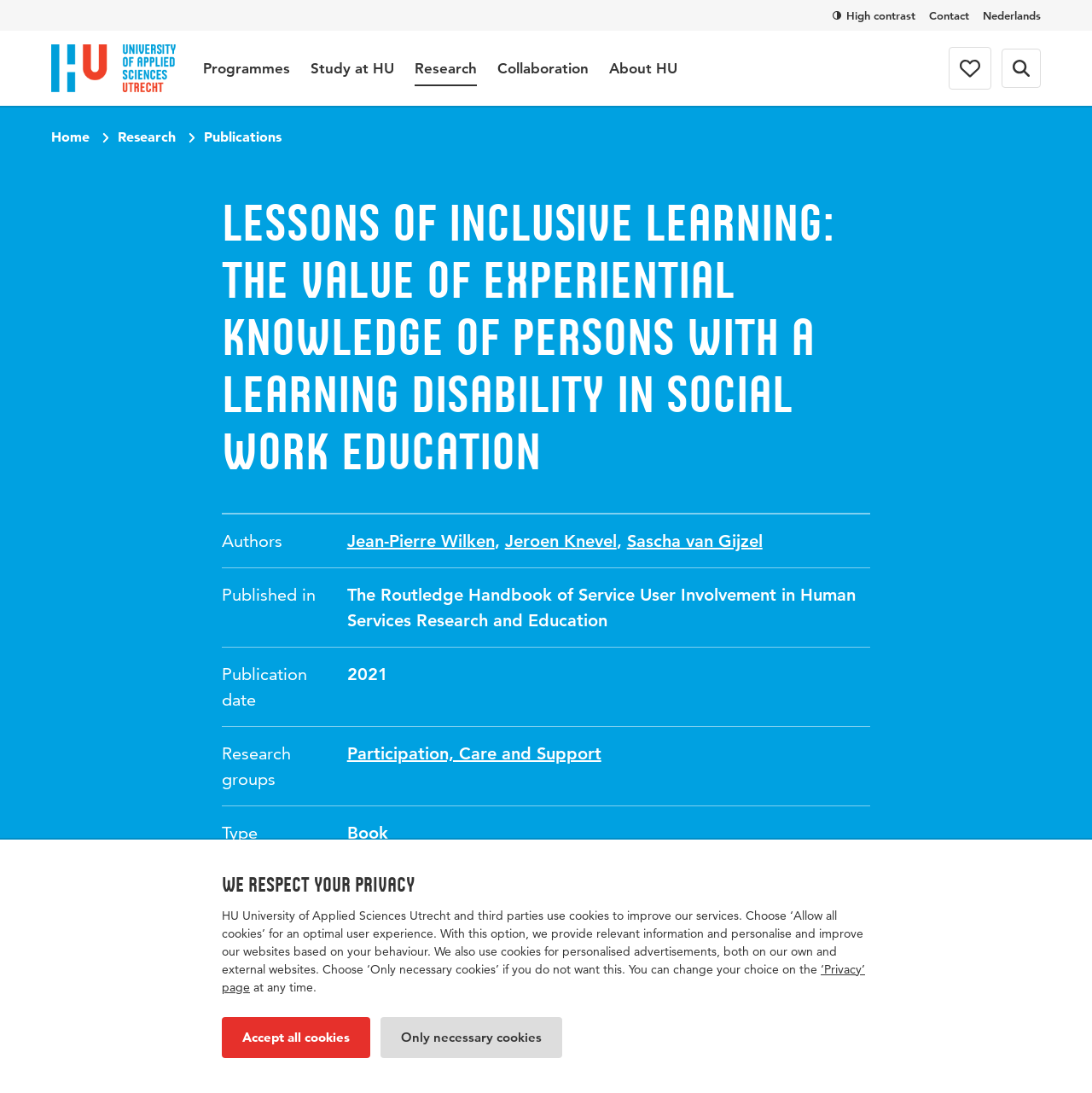Find the coordinates for the bounding box of the element with this description: "About HU".

[0.558, 0.047, 0.62, 0.079]